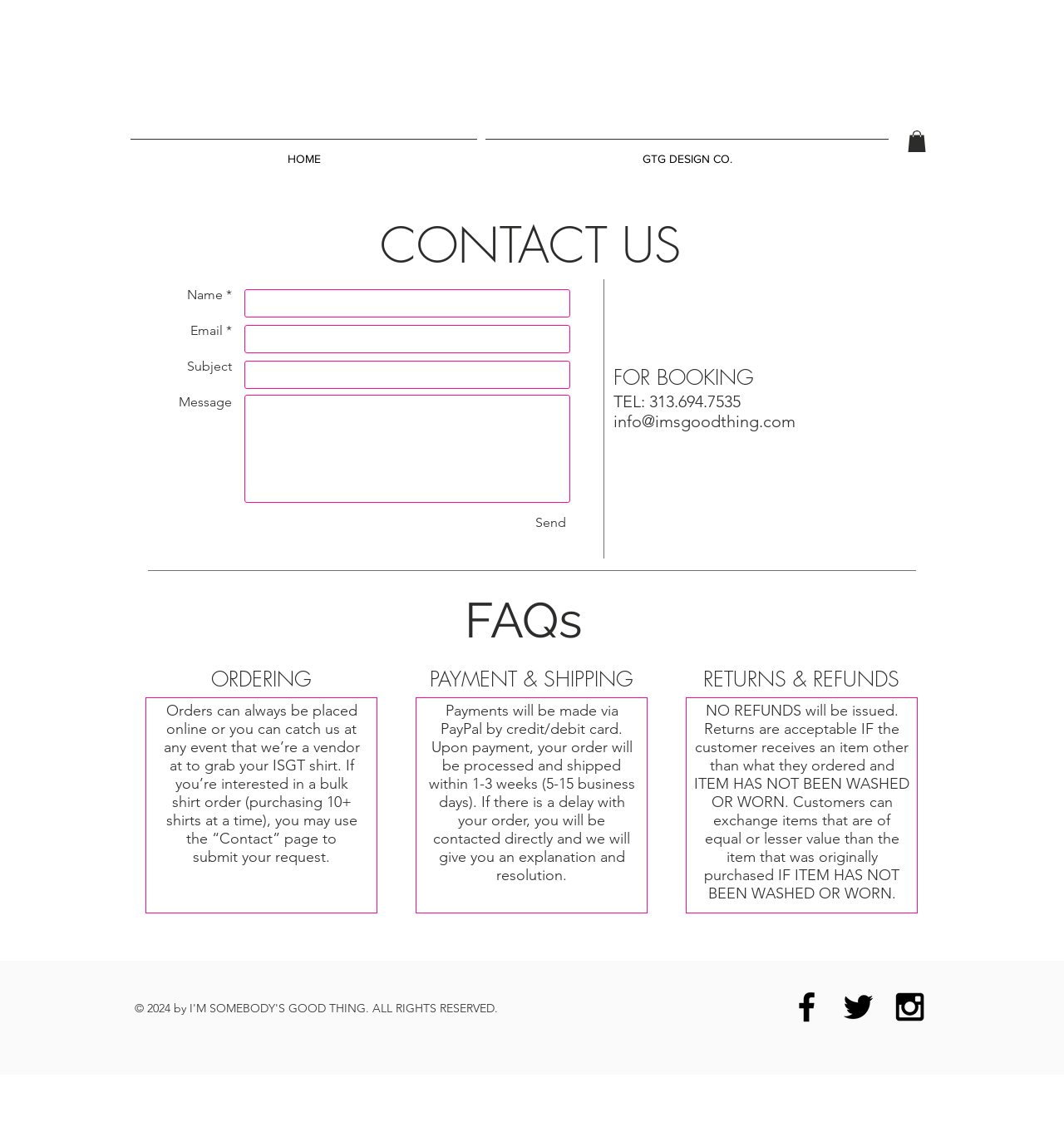Determine the bounding box coordinates of the clickable region to carry out the instruction: "Enter your name in the input field".

[0.23, 0.258, 0.536, 0.283]